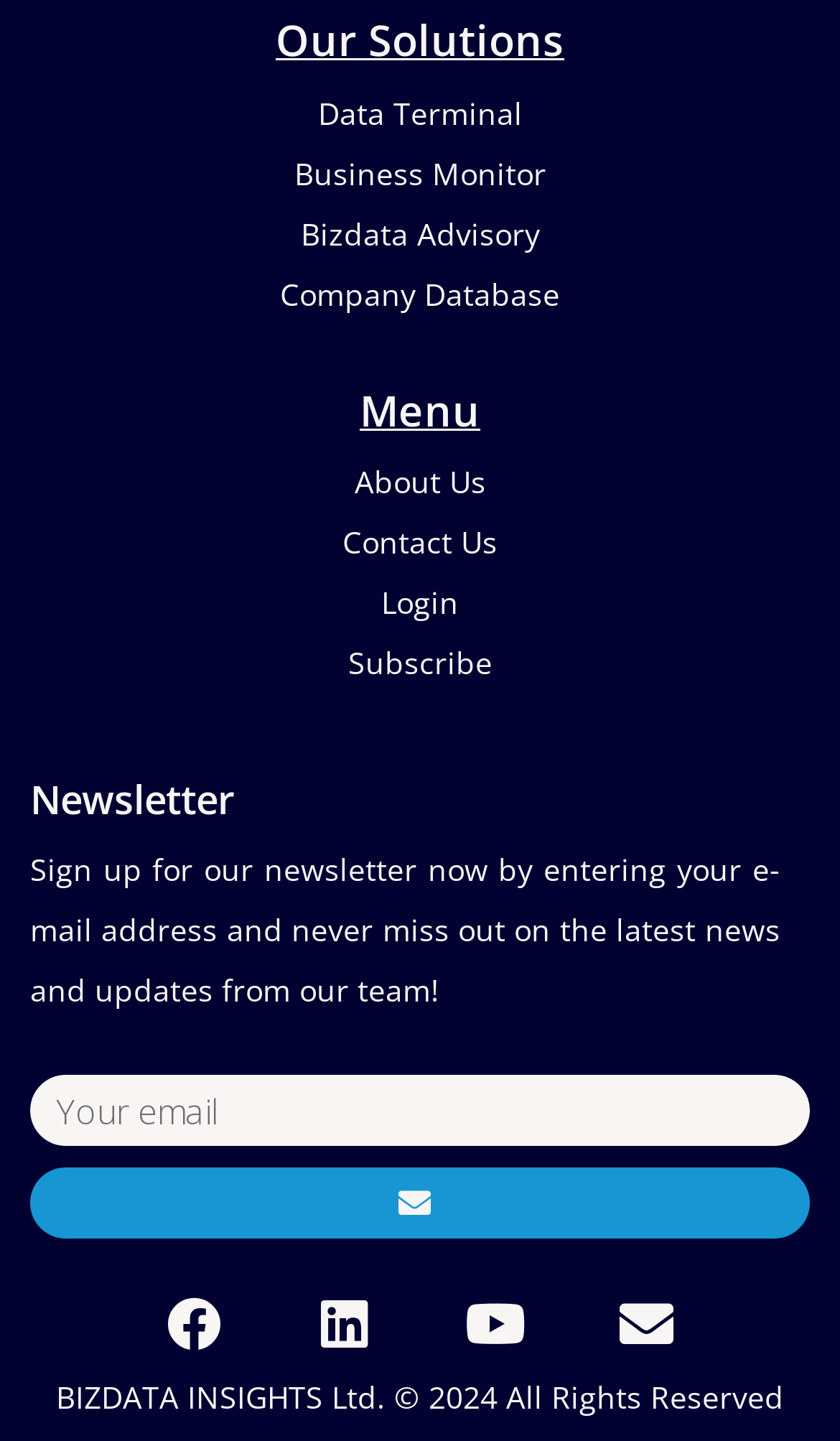Reply to the question below using a single word or brief phrase:
What is the name of the company?

BIZDATA INSIGHTS Ltd.